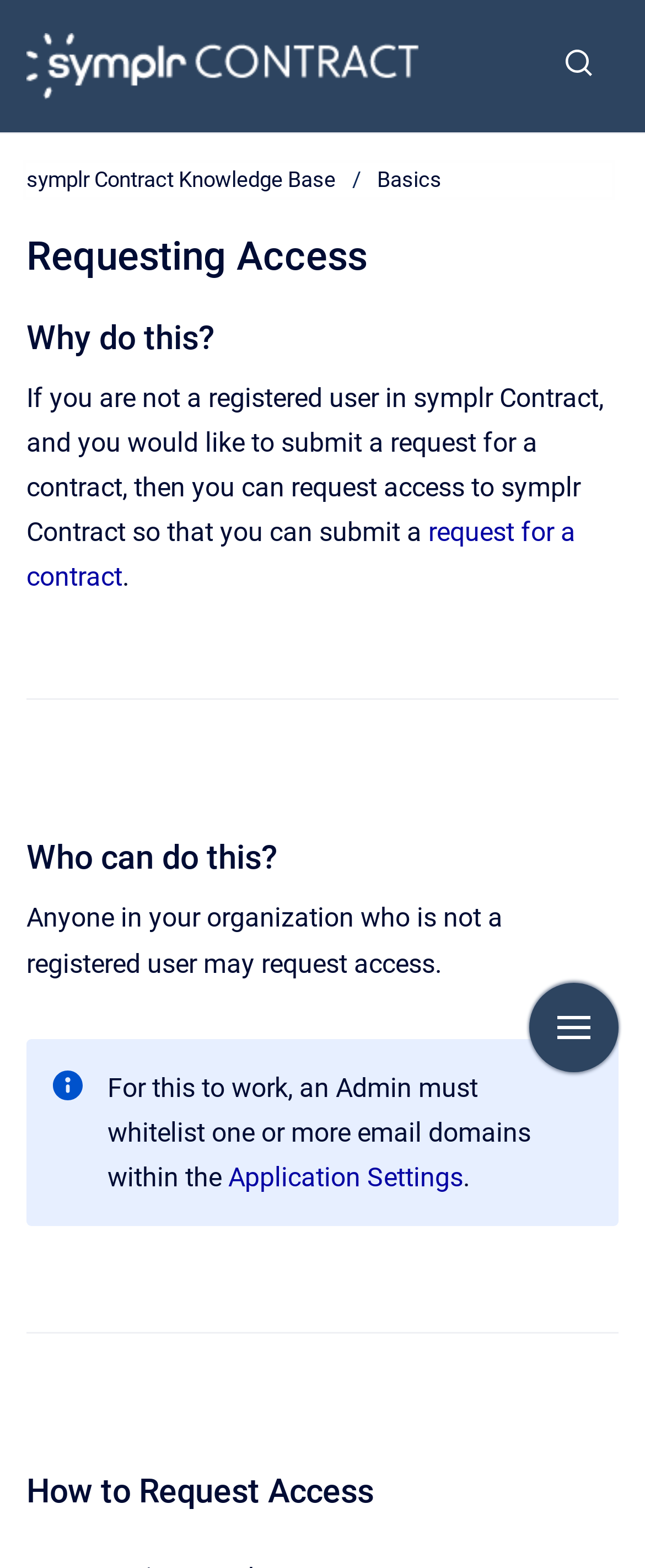Show the bounding box coordinates for the HTML element as described: "Go to homepage".

[0.041, 0.021, 0.649, 0.063]